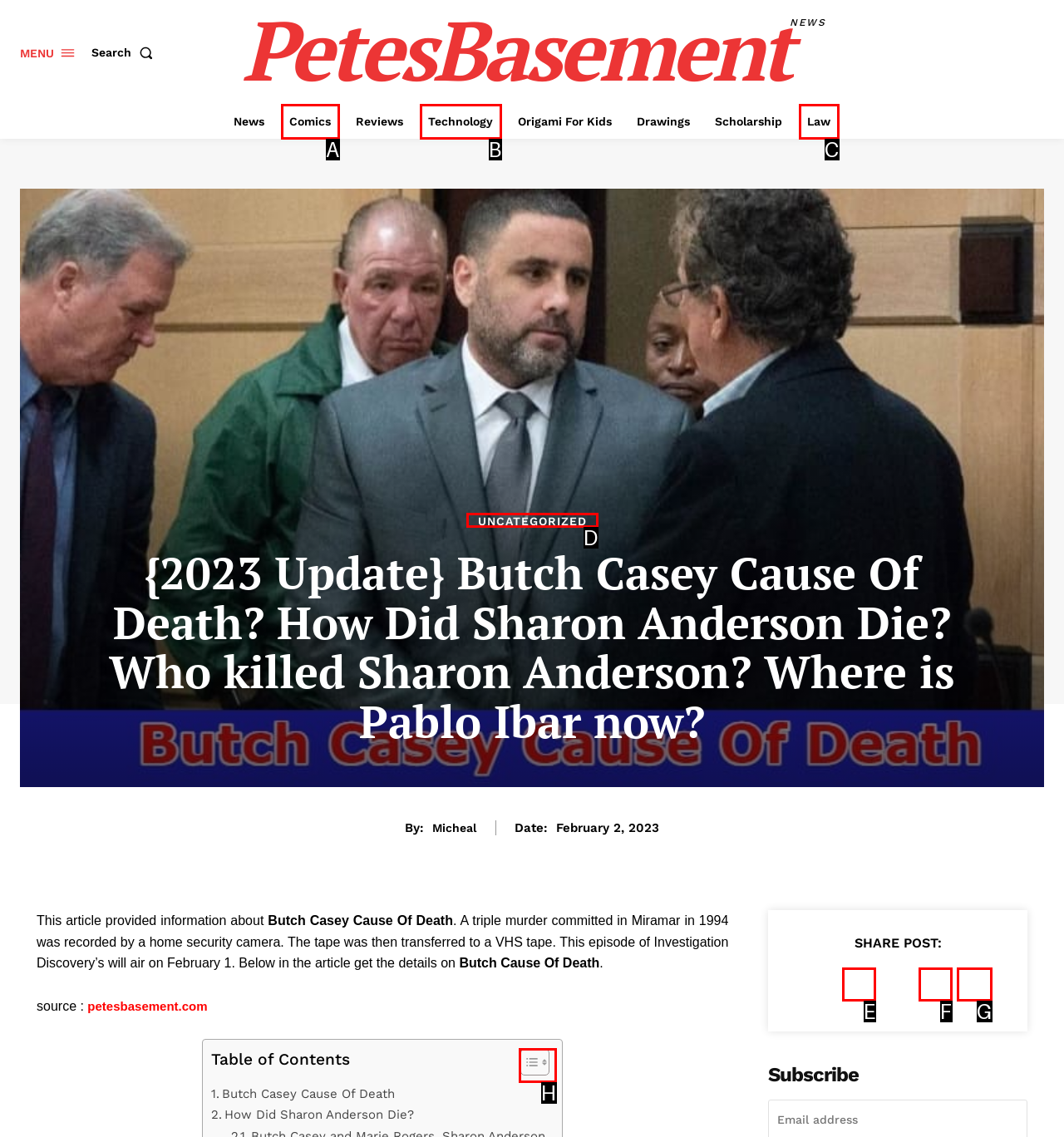Tell me which one HTML element I should click to complete the following task: Toggle the table of contents Answer with the option's letter from the given choices directly.

H